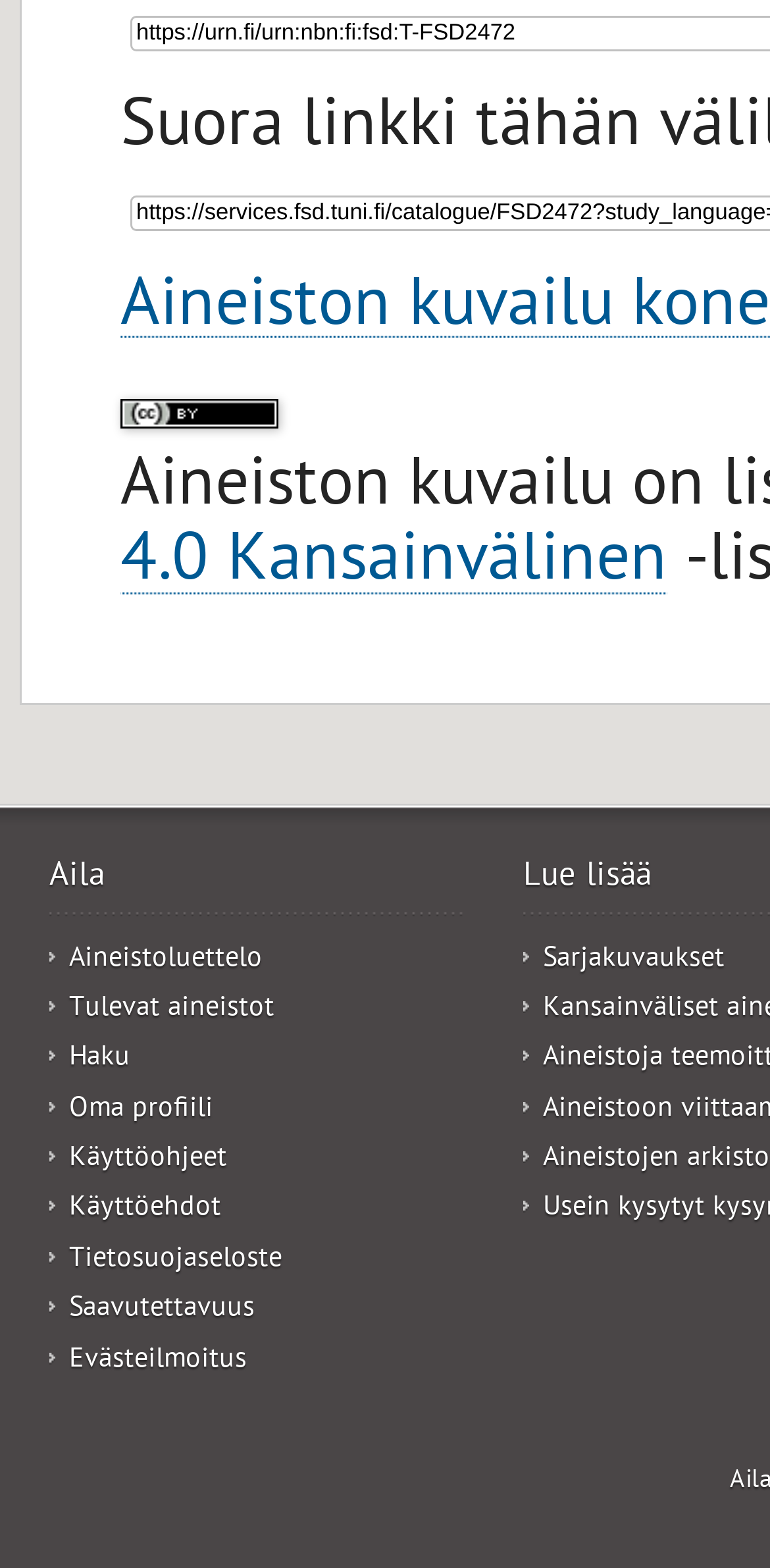Determine the bounding box coordinates for the UI element described. Format the coordinates as (top-left x, top-left y, bottom-right x, bottom-right y) and ensure all values are between 0 and 1. Element description: aria-label="Menu"

None